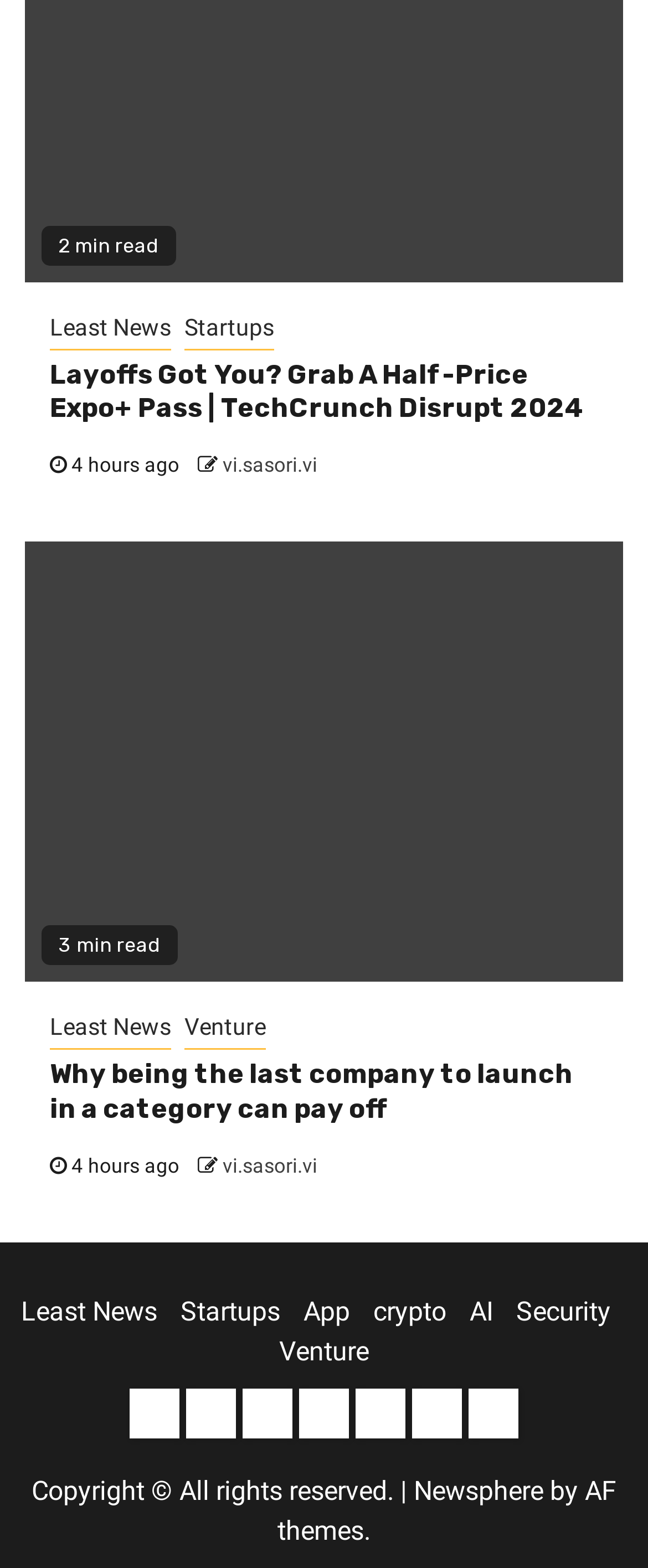Please find the bounding box coordinates of the section that needs to be clicked to achieve this instruction: "Explore the article about Why being the last company to launch in a category can pay off".

[0.077, 0.675, 0.923, 0.719]